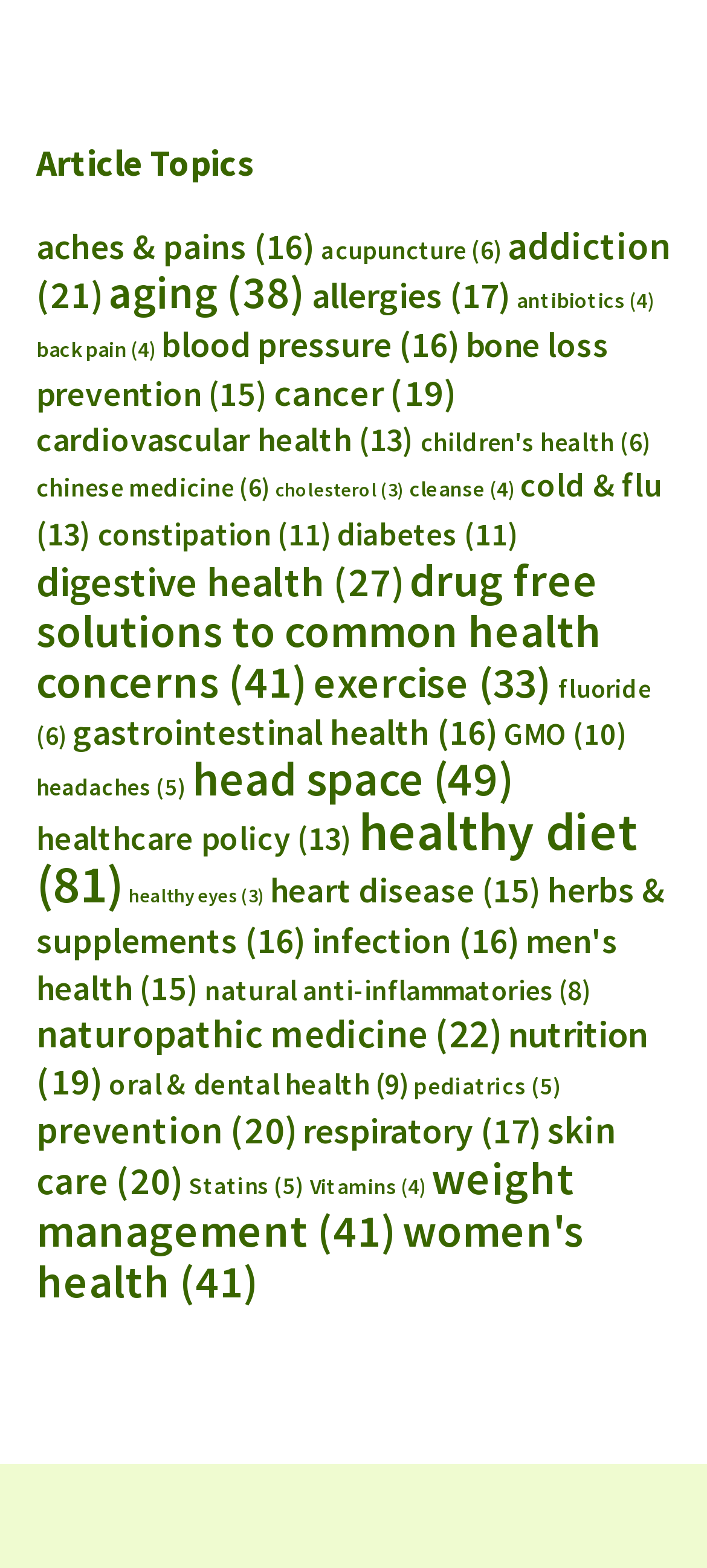How many items are there in the 'digestive health' category?
Answer the question based on the image using a single word or a brief phrase.

27